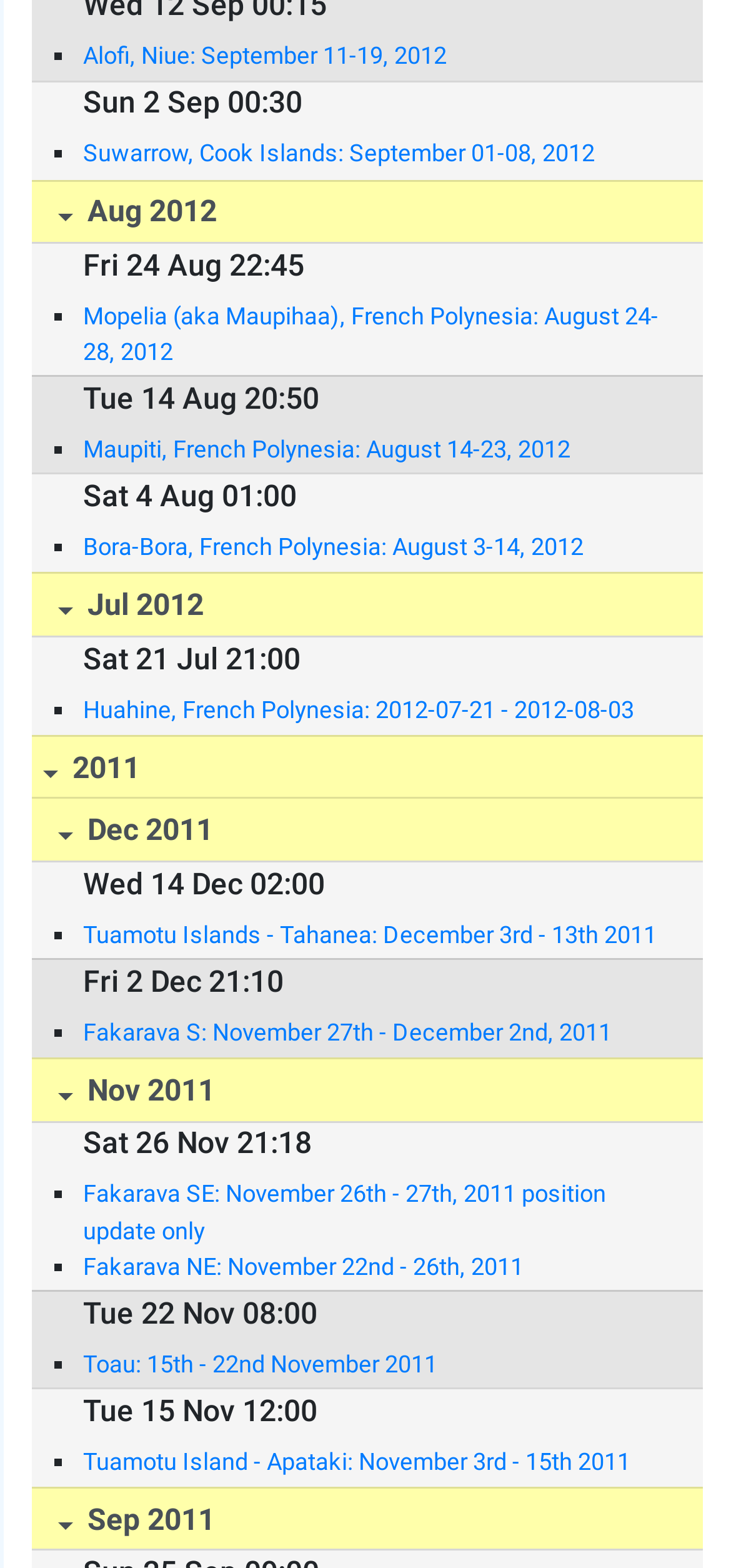Respond concisely with one word or phrase to the following query:
What is the bounding box coordinate of the 'Aug 2012' link?

[0.044, 0.114, 0.962, 0.156]